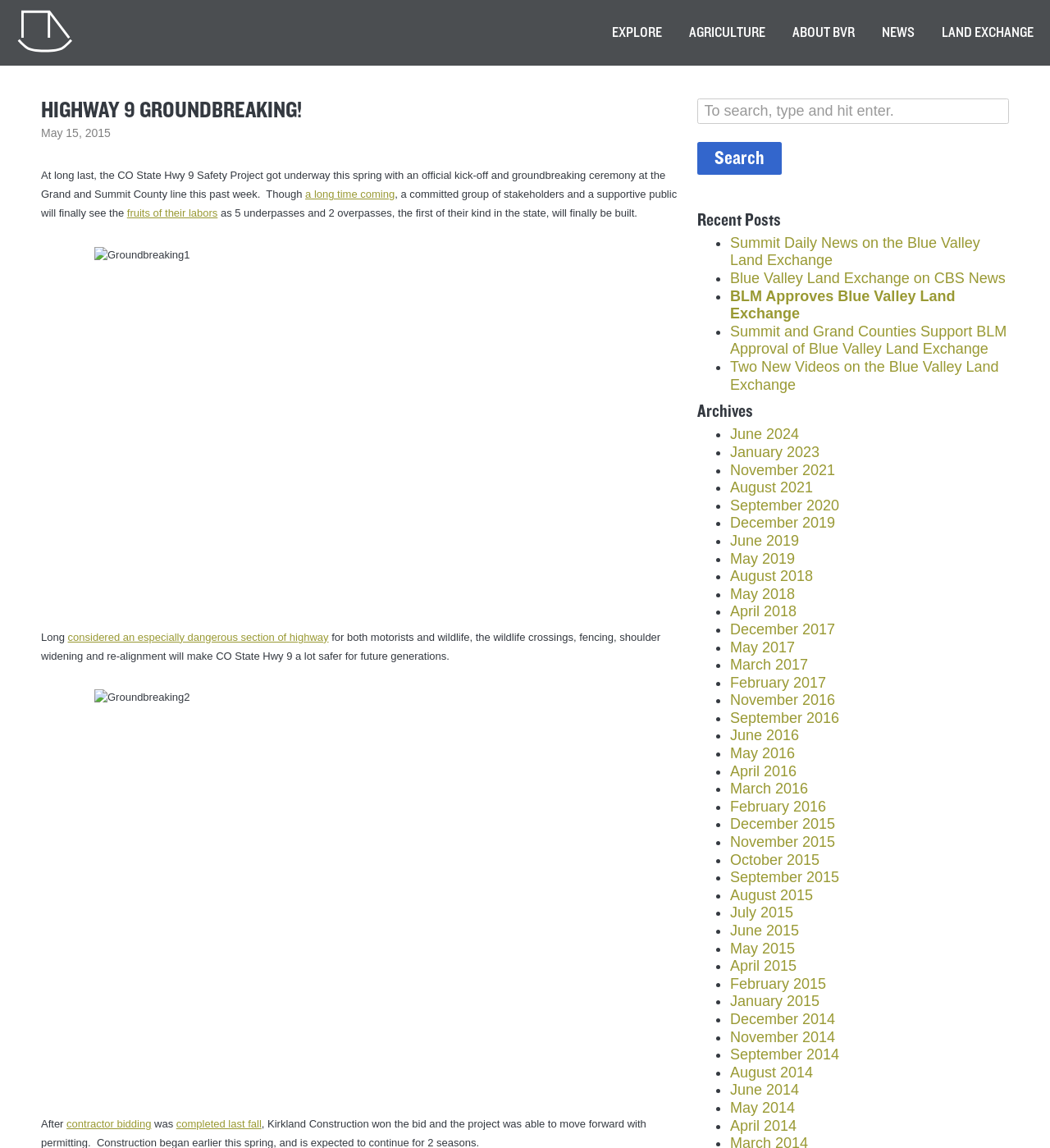Could you identify the text that serves as the heading for this webpage?

HIGHWAY 9 GROUNDBREAKING!